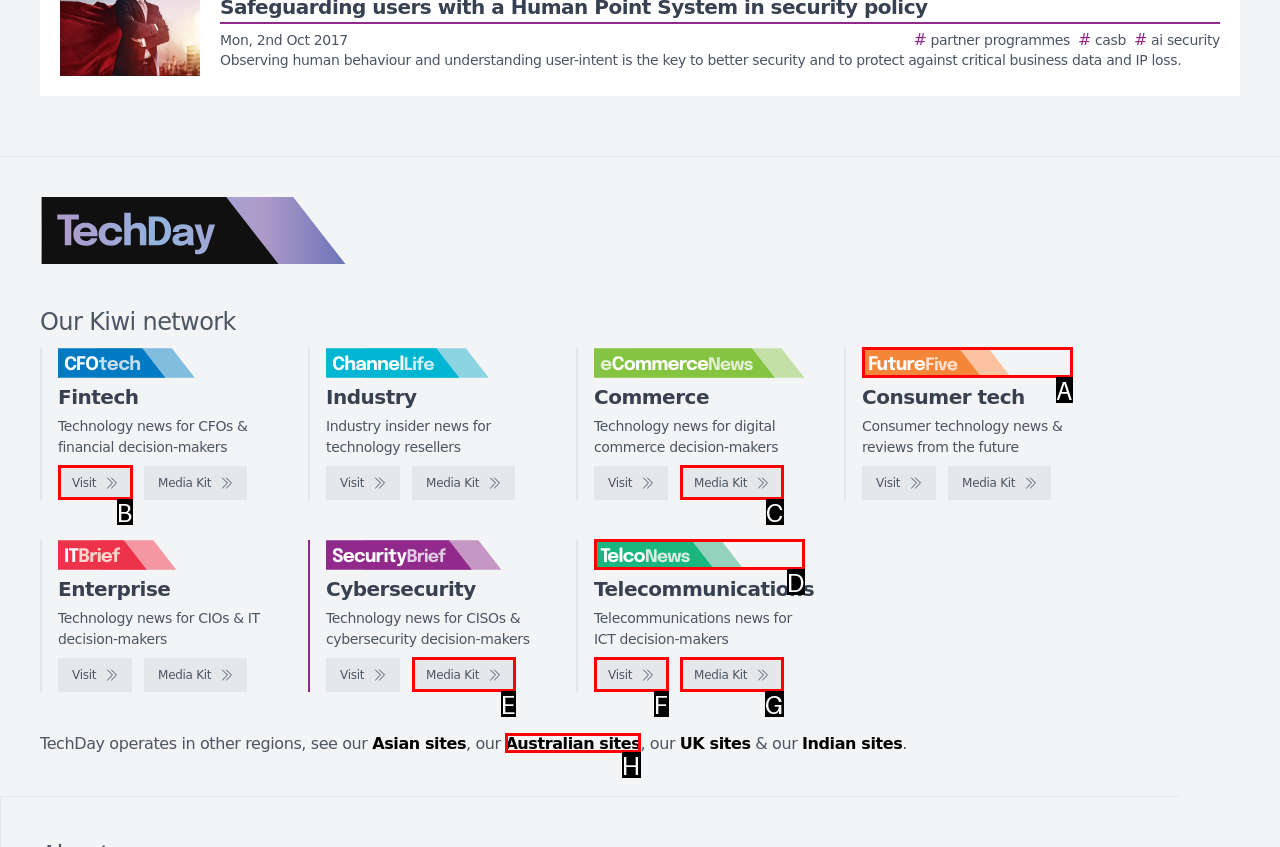Using the provided description: Australian sites, select the most fitting option and return its letter directly from the choices.

H